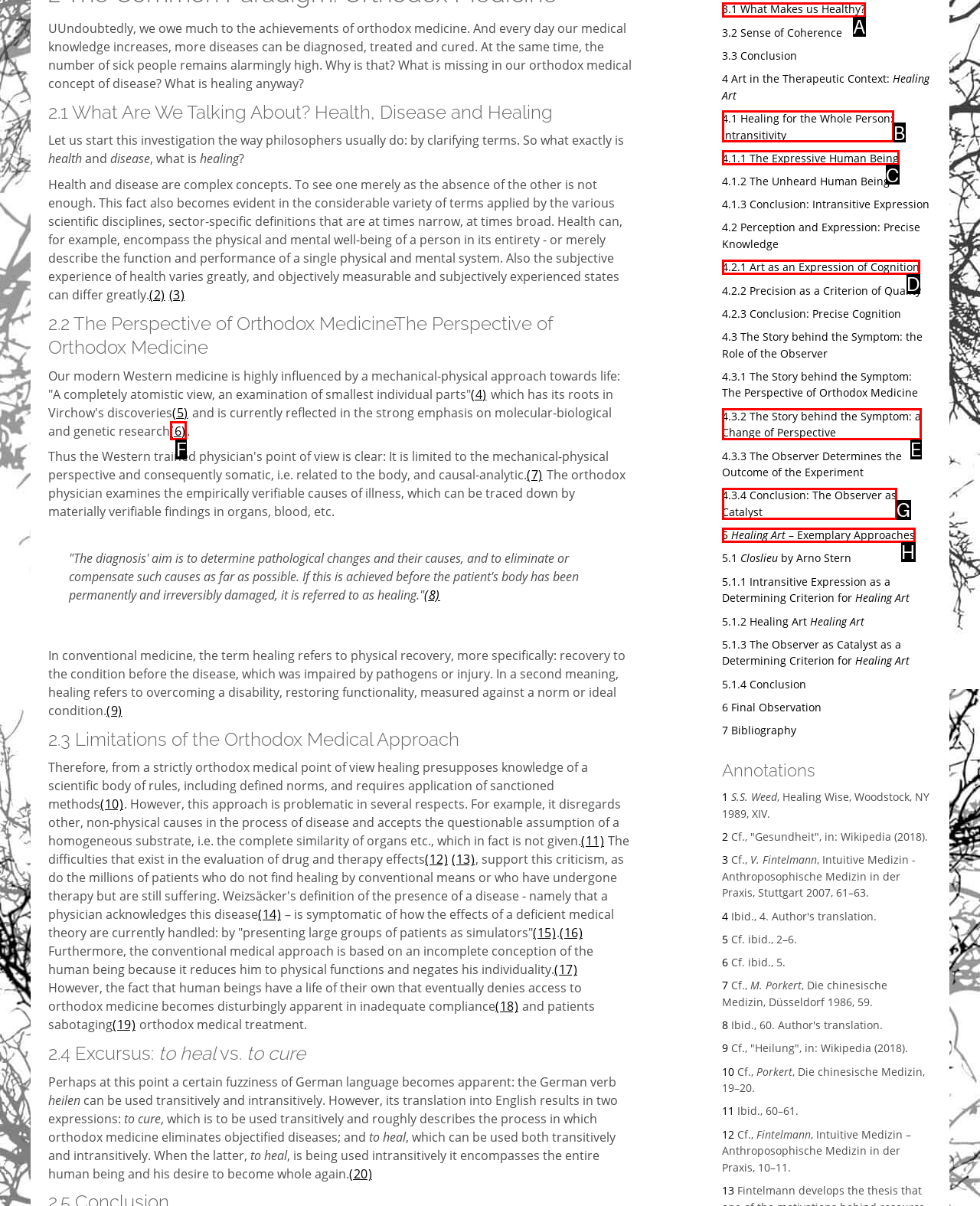Determine the correct UI element to click for this instruction: Click on '3.1 What Makes us Healthy?'. Respond with the letter of the chosen element.

A